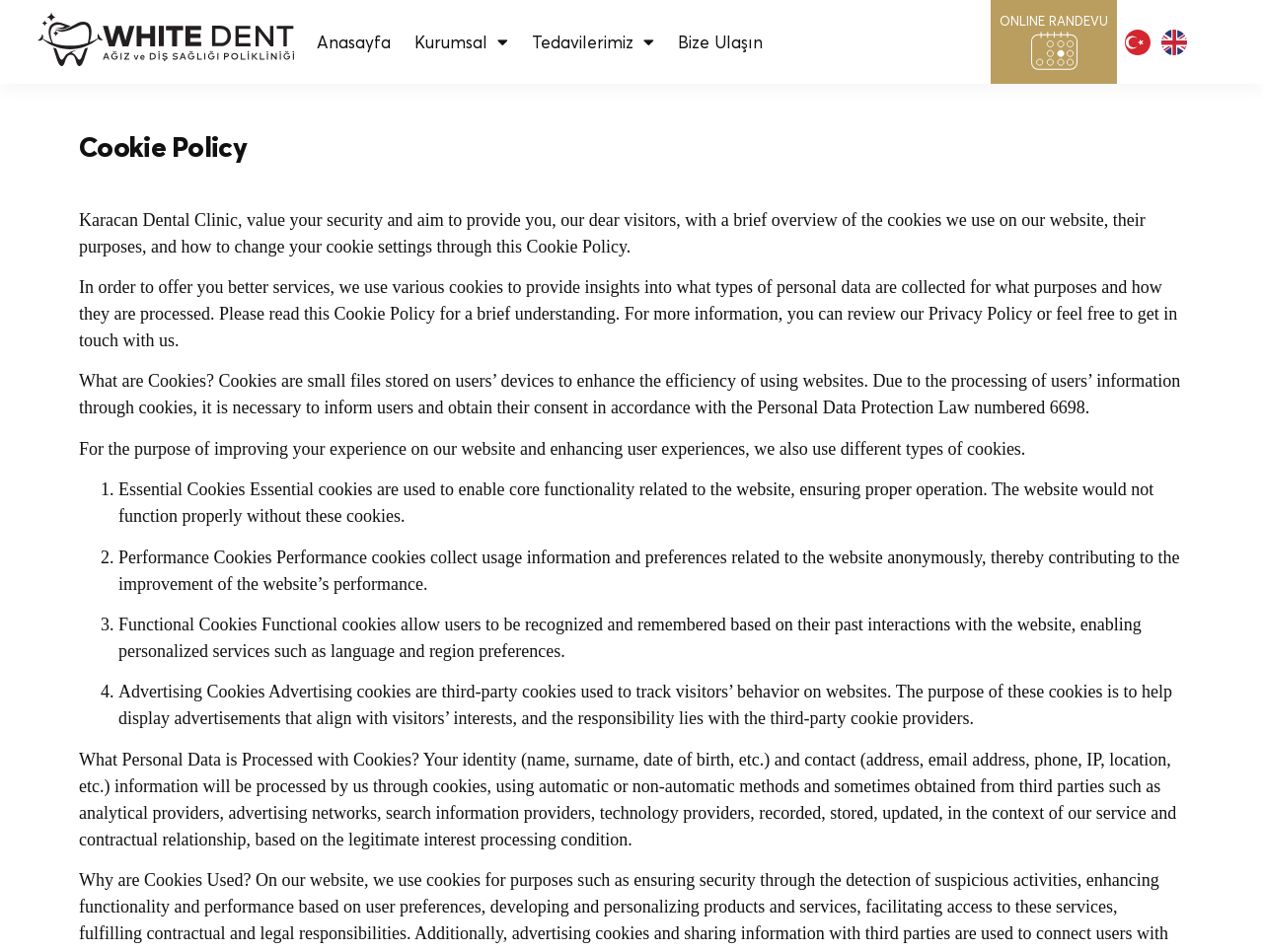Elaborate on the information and visuals displayed on the webpage.

The webpage is about Whitedent Ağız ve Diş Sağlığı Polikliniği's Cookie Policy. At the top, there are several links, including "Anasayfa", "Kurumsal", "Tedavilerimiz", and "Bize Ulaşın", which are positioned horizontally and take up about a quarter of the screen width. To the right of these links, there is a prominent "ONLINE RANDEVU" button. Below these links, there are three small images aligned horizontally.

The main content of the page is divided into sections, starting with a heading "Cookie Policy" at the top. The first section explains the purpose of the Cookie Policy, which is to provide an overview of the cookies used on the website, their purposes, and how to change cookie settings. The text is followed by a brief introduction to cookies and their role in enhancing user experiences.

The next section is about the types of cookies used, which are listed in a numbered format. There are four types of cookies: Essential Cookies, Performance Cookies, Functional Cookies, and Advertising Cookies. Each type is explained in a separate paragraph, with a list marker (1., 2., 3., and 4.) preceding each paragraph.

Finally, the last section explains what personal data is processed with cookies, including identity and contact information, and how it is used in the context of the service and contractual relationship.